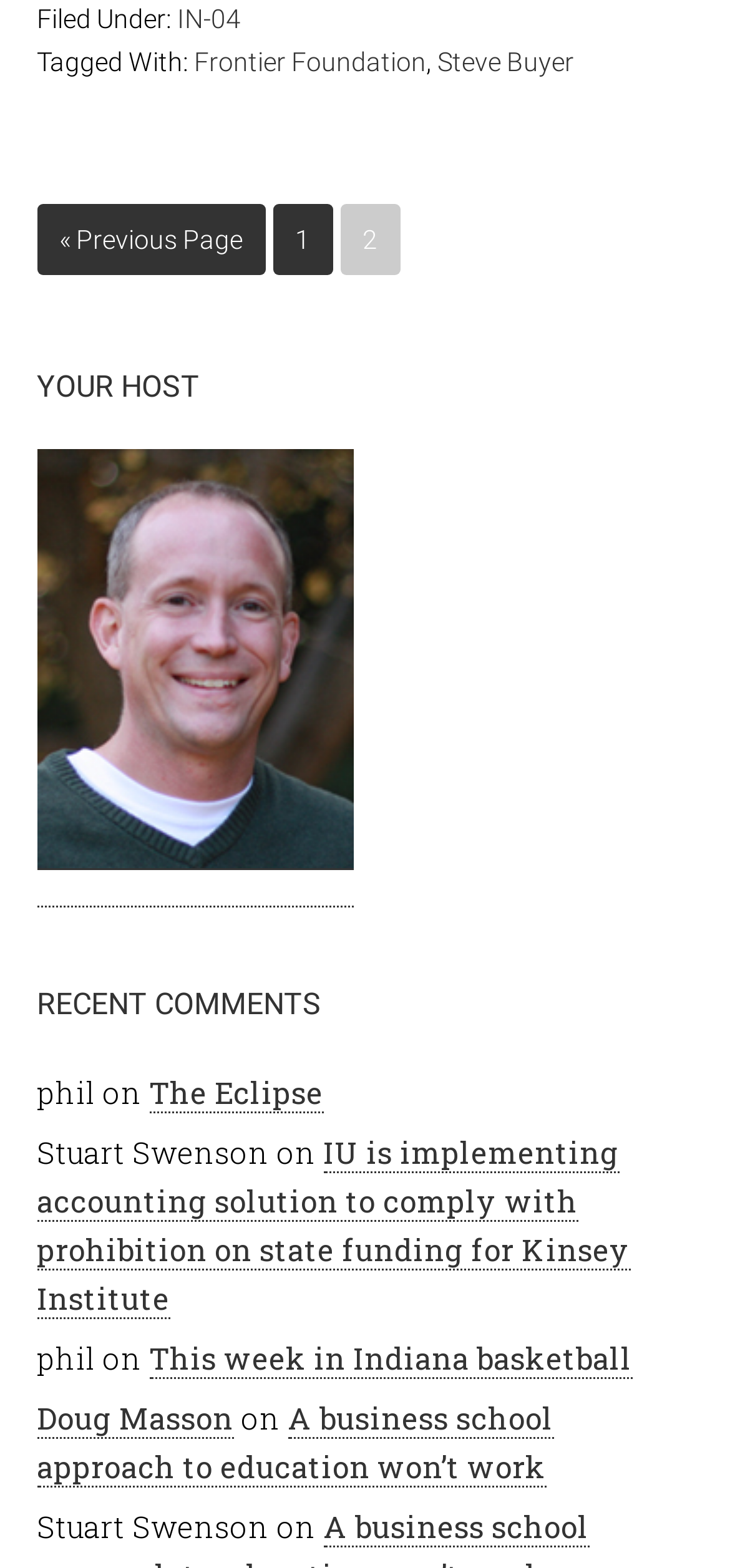Locate the bounding box coordinates of the element's region that should be clicked to carry out the following instruction: "Check the 'YOUR HOST' section". The coordinates need to be four float numbers between 0 and 1, i.e., [left, top, right, bottom].

[0.05, 0.235, 0.95, 0.258]